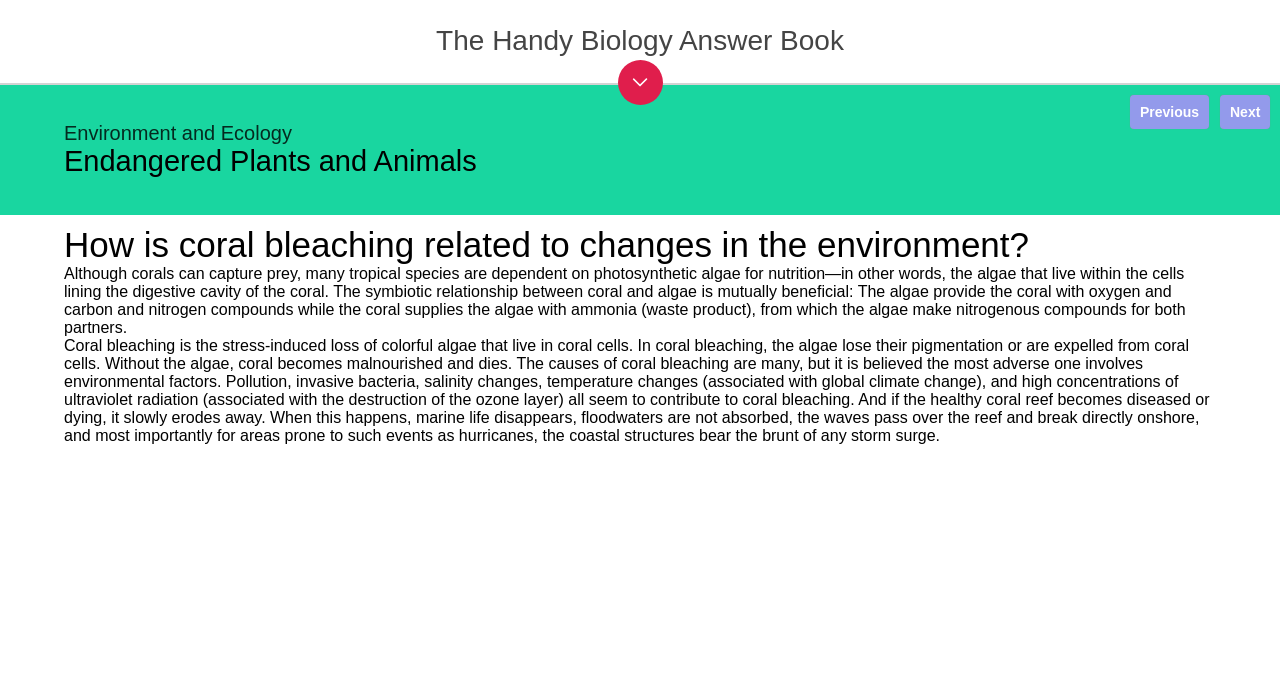What is coral bleaching?
Look at the image and answer the question with a single word or phrase.

Stress-induced loss of algae